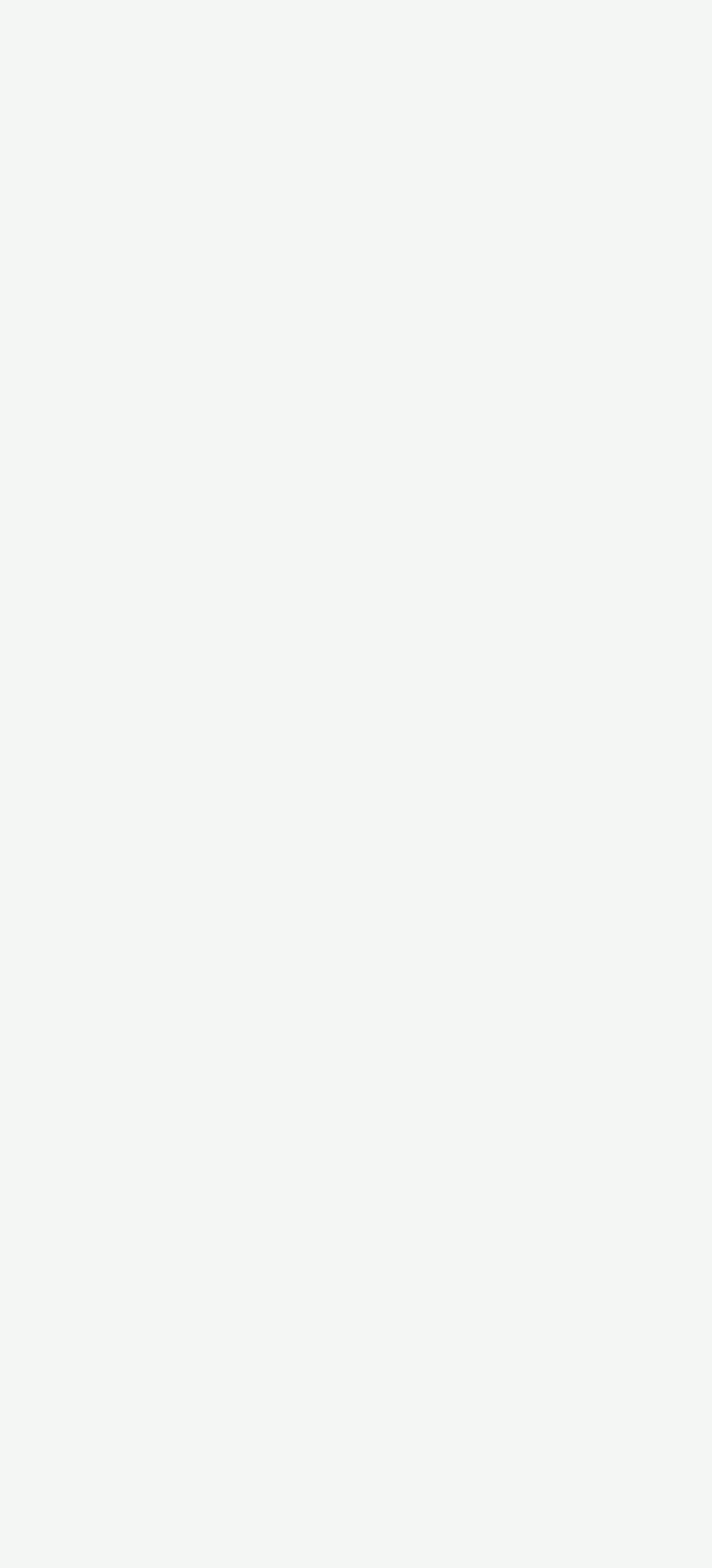From the webpage screenshot, predict the bounding box coordinates (top-left x, top-left y, bottom-right x, bottom-right y) for the UI element described here: parent_node: PÁGINA INICIAL

None